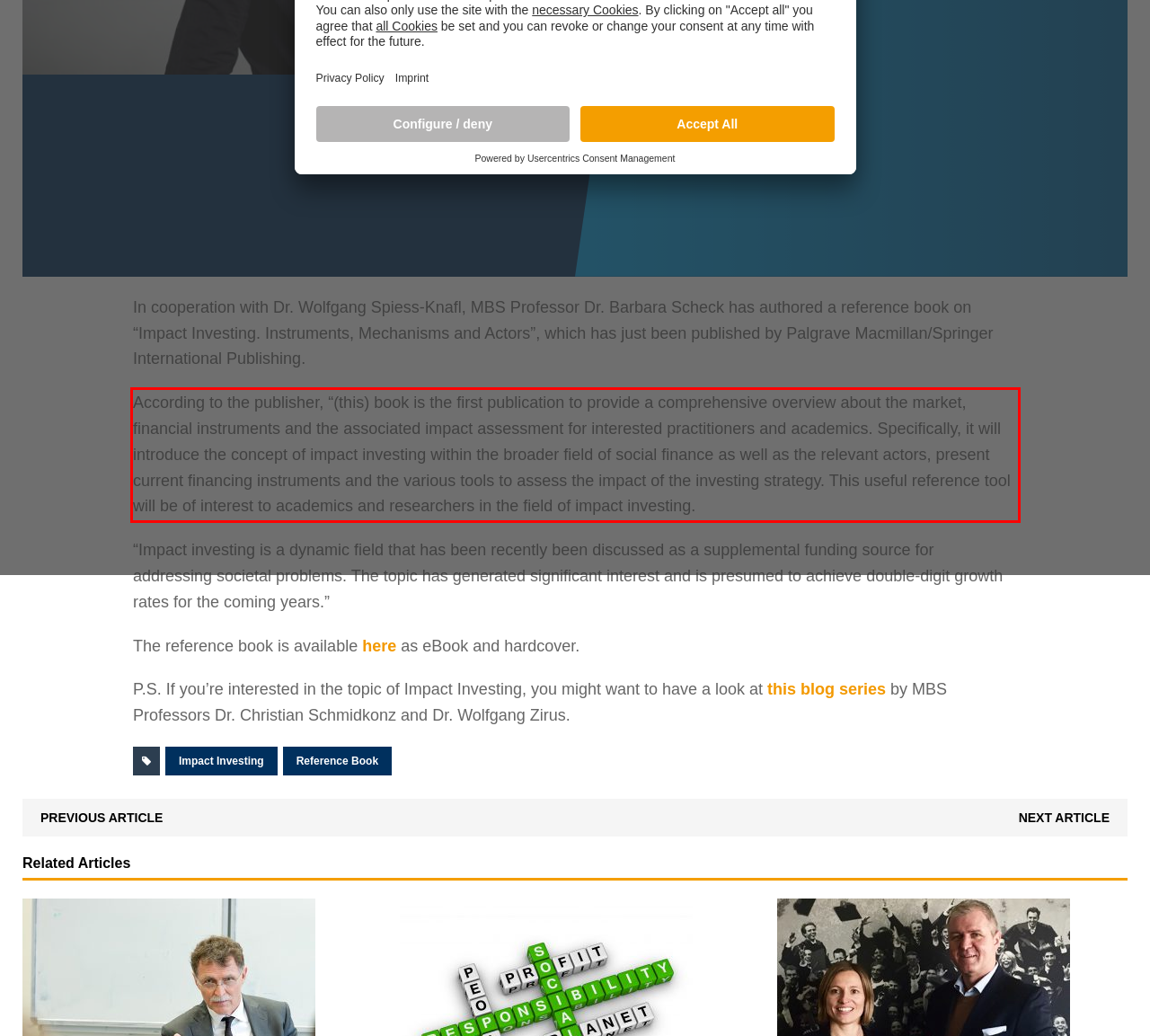You have a screenshot of a webpage with a UI element highlighted by a red bounding box. Use OCR to obtain the text within this highlighted area.

According to the publisher, “(this) book is the first publication to provide a comprehensive overview about the market, financial instruments and the associated impact assessment for interested practitioners and academics. Specifically, it will introduce the concept of impact investing within the broader field of social finance as well as the relevant actors, present current financing instruments and the various tools to assess the impact of the investing strategy. This useful reference tool will be of interest to academics and researchers in the field of impact investing.